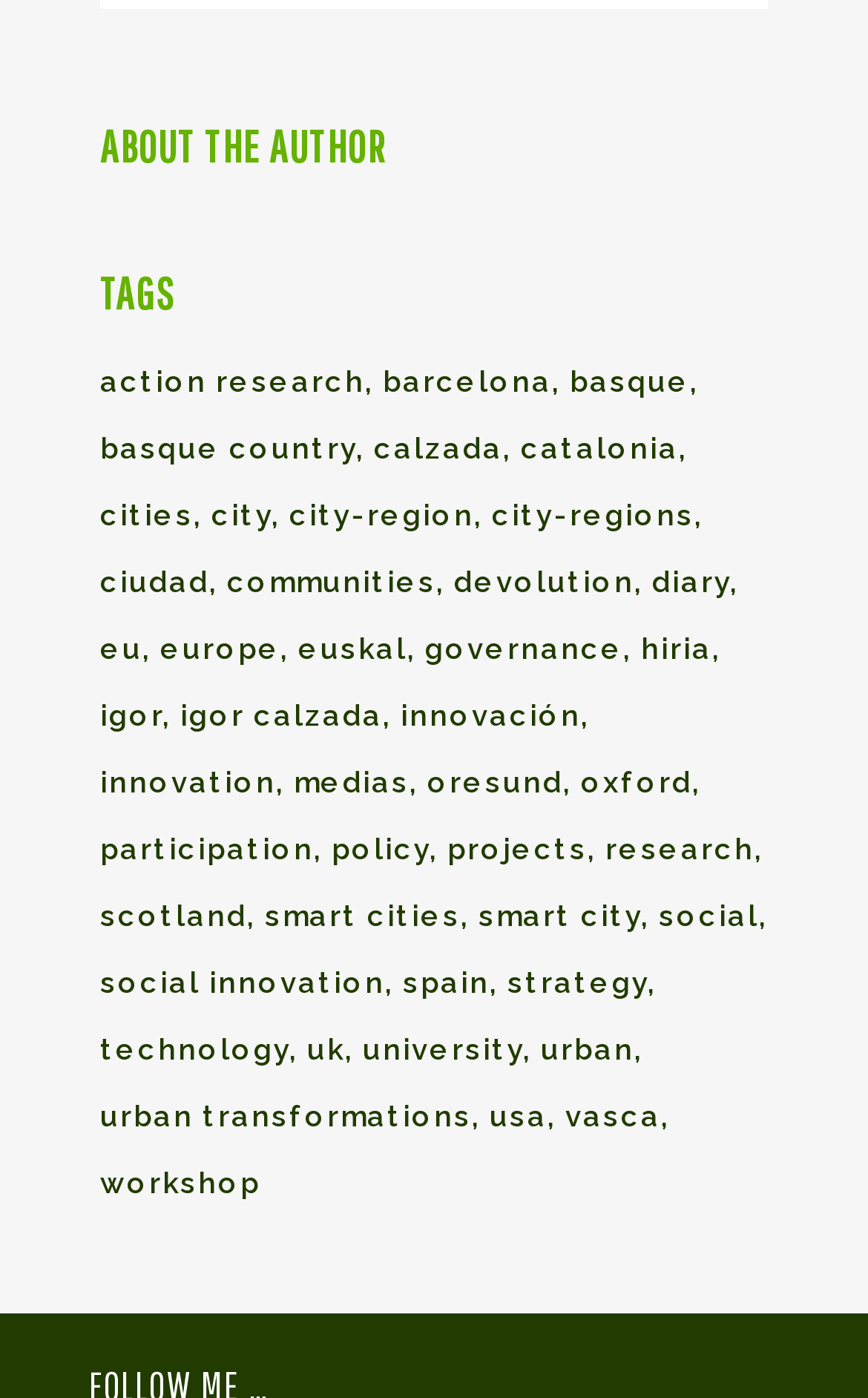Please identify the bounding box coordinates of the area I need to click to accomplish the following instruction: "view action research".

[0.115, 0.254, 0.431, 0.295]